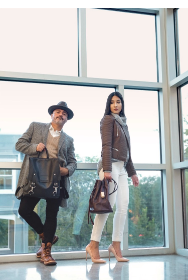Examine the screenshot and answer the question in as much detail as possible: What type of windows are in the background?

The modern architectural setting in the background features large windows that allow natural light to flood the space, creating a bright and airy atmosphere.